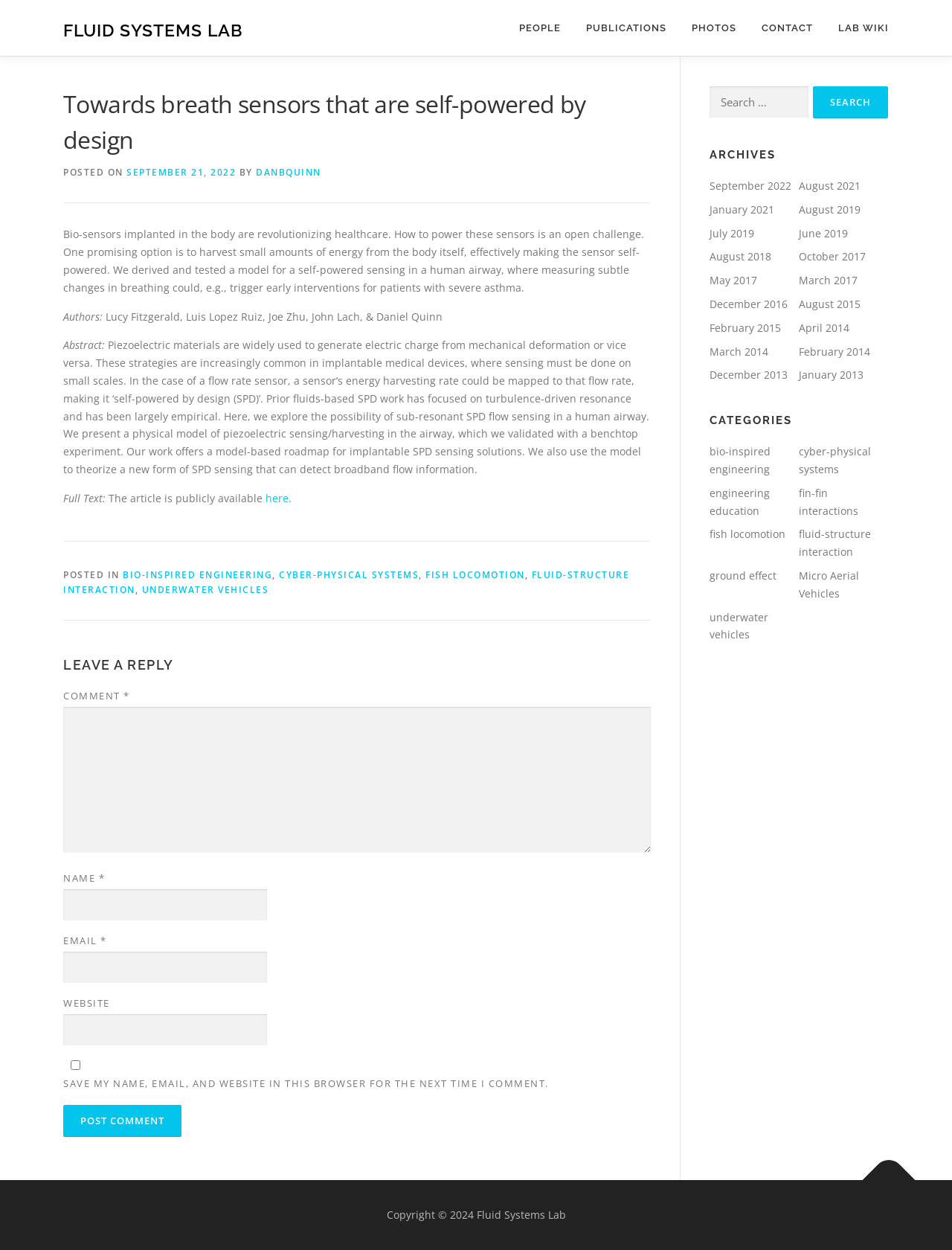Offer a detailed account of what is visible on the webpage.

The webpage is about the Fluid Systems Lab, with a focus on a specific research topic, "Towards breath sensors that are self-powered by design." The page has a navigation menu at the top, featuring links to "FLUID SYSTEMS LAB," "PEOPLE," "PUBLICATIONS," "PHOTOS," "CONTACT," and "LAB WIKI." 

Below the navigation menu, there is a main content area that occupies most of the page. The content is divided into sections, starting with a header that displays the title of the research topic. This is followed by a section that provides information about the post, including the date it was posted and the author's name.

The main content section is where the research topic is discussed in detail. The text is divided into paragraphs, with headings and subheadings that break up the content. The text describes the concept of self-powered sensors, their potential applications, and the research approach taken by the lab.

On the right side of the page, there is a complementary section that contains a search bar, archives, and categories. The search bar allows users to search for specific content on the site. The archives section lists links to previous posts, organized by month and year. The categories section lists links to different topics, such as bio-inspired engineering, cyber-physical systems, and fish locomotion.

At the bottom of the main content area, there is a section that allows users to leave a reply or comment on the post. This section includes fields for entering a name, email, and website, as well as a checkbox to save this information for future comments. There is also a button to post the comment.

Overall, the webpage is well-organized and easy to navigate, with a clear focus on presenting research information and facilitating user engagement.